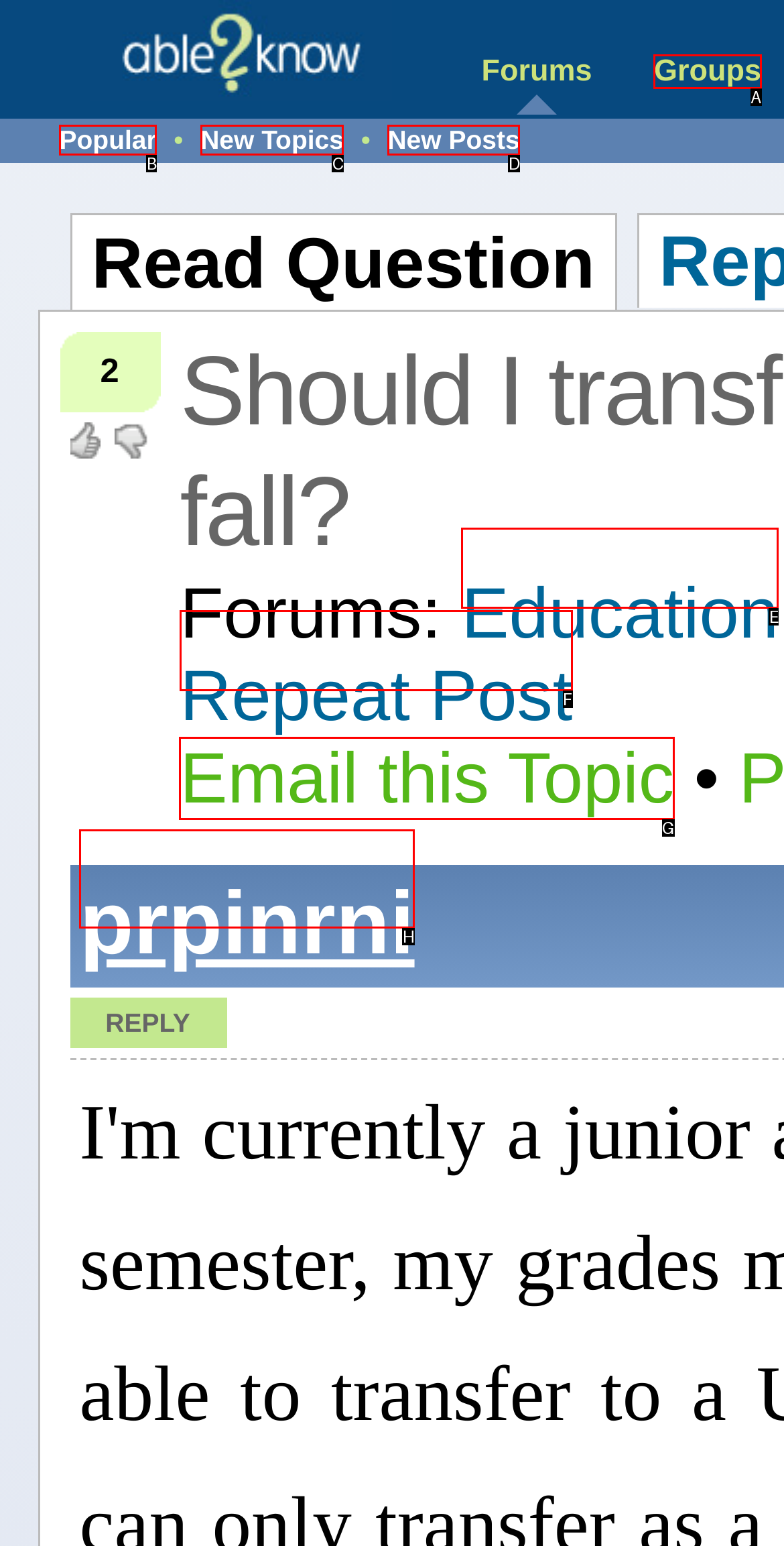Choose the HTML element that needs to be clicked for the given task: Click on the 'Email this Topic' link Respond by giving the letter of the chosen option.

G